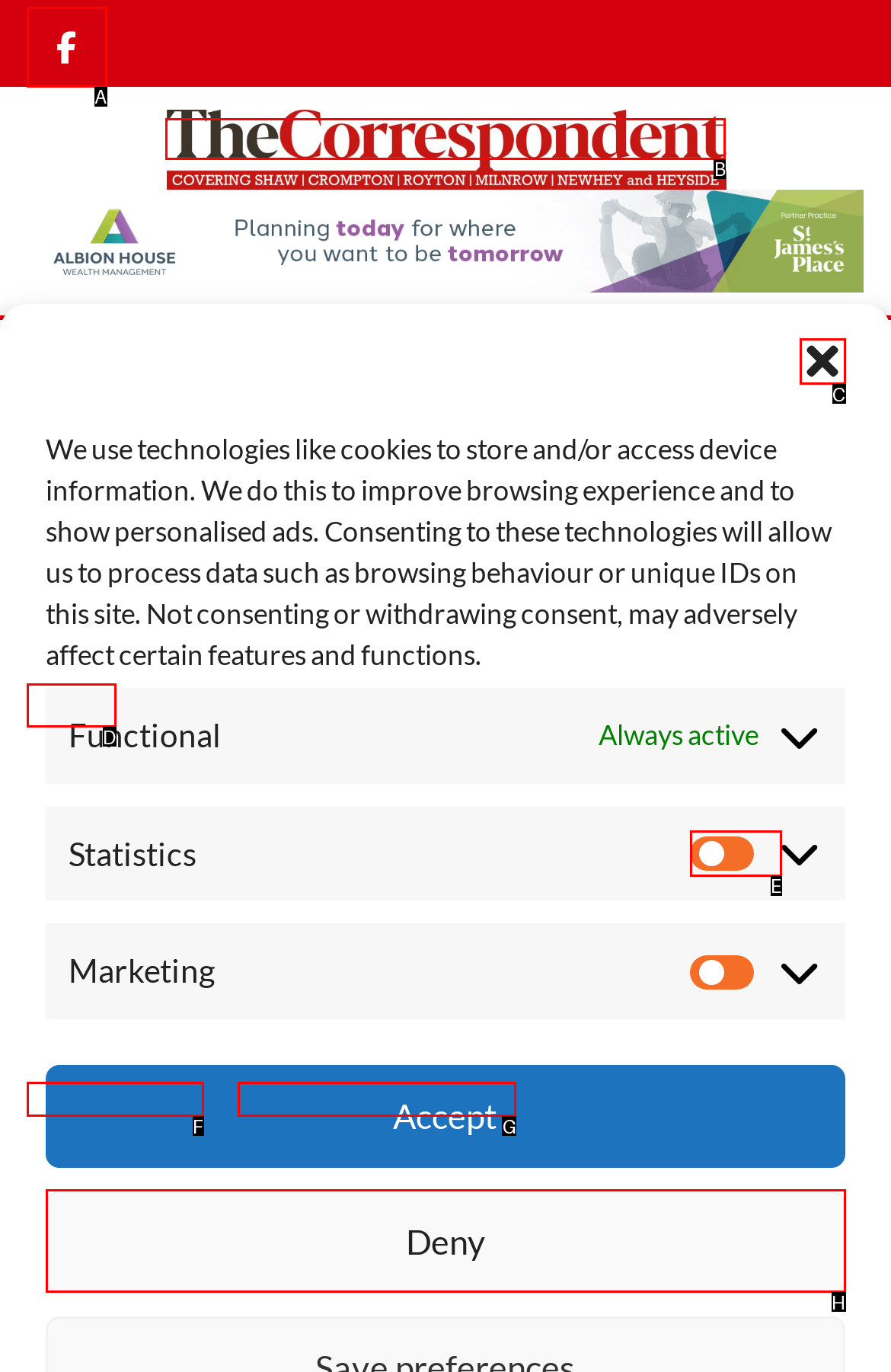Select the appropriate option that fits: Tony Bugby
Reply with the letter of the correct choice.

F